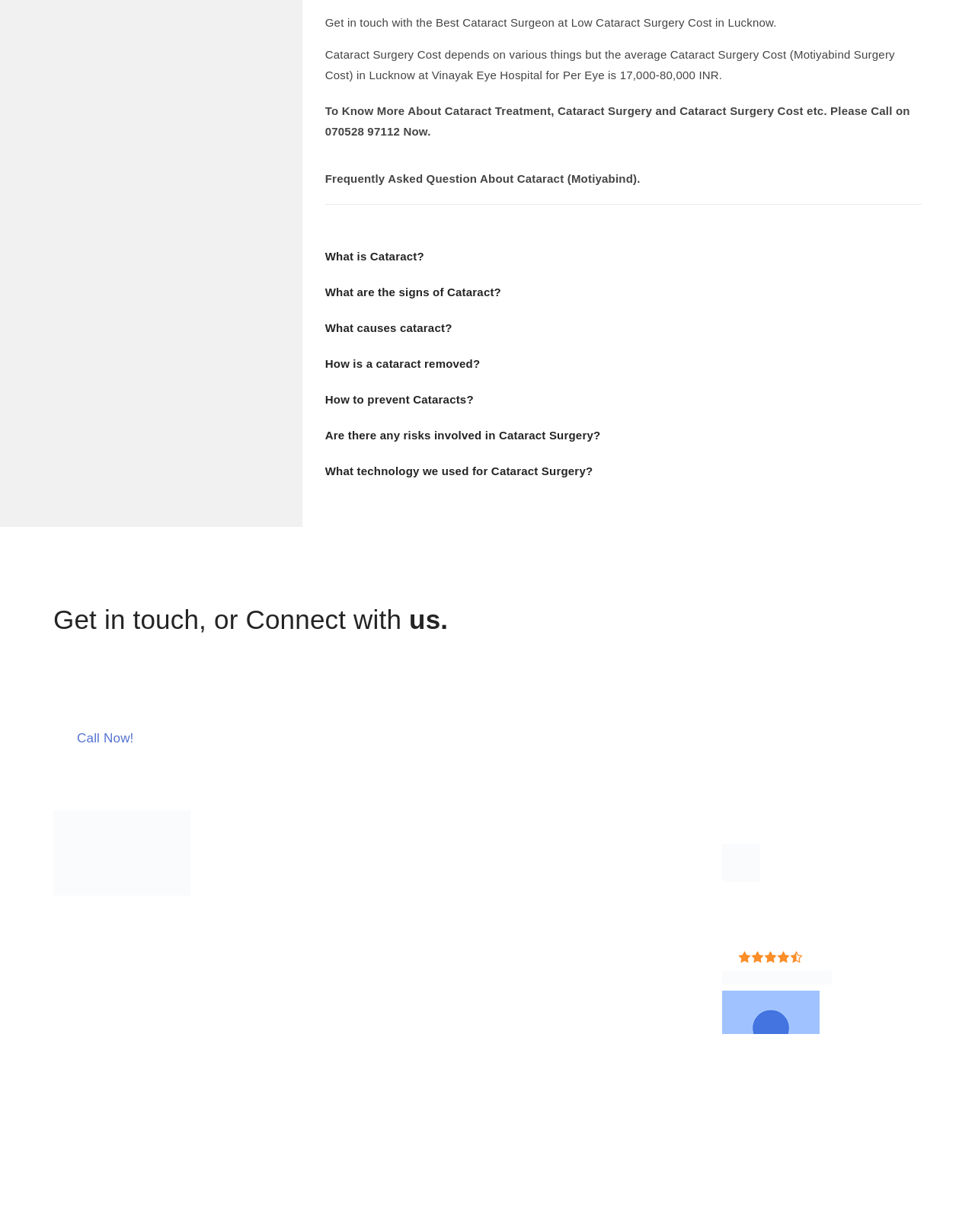Please identify the bounding box coordinates of the clickable element to fulfill the following instruction: "Get in touch with the doctor via email". The coordinates should be four float numbers between 0 and 1, i.e., [left, top, right, bottom].

[0.283, 0.752, 0.436, 0.765]